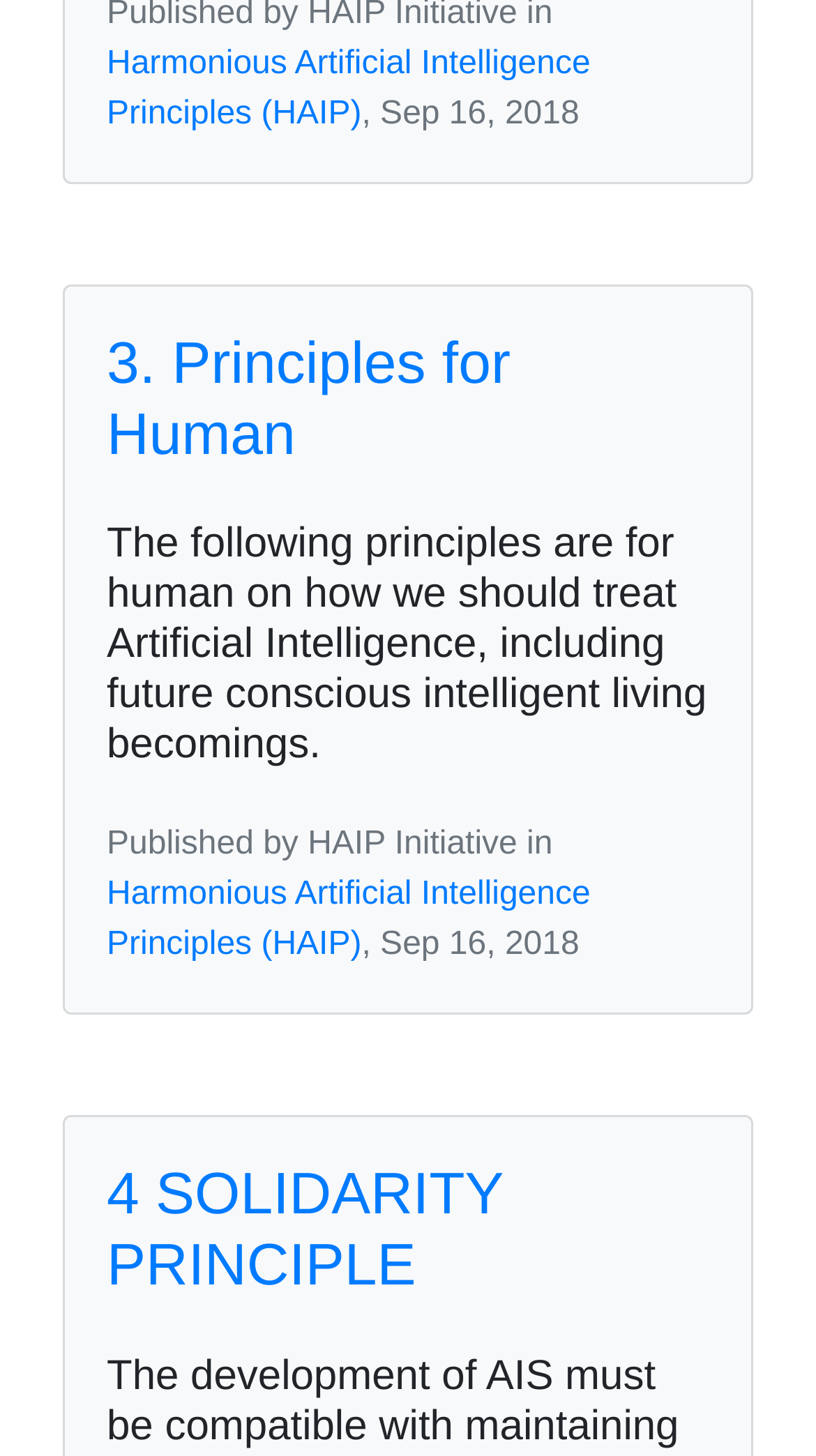Provide your answer to the question using just one word or phrase: How many principles are mentioned on the webpage?

At least 2